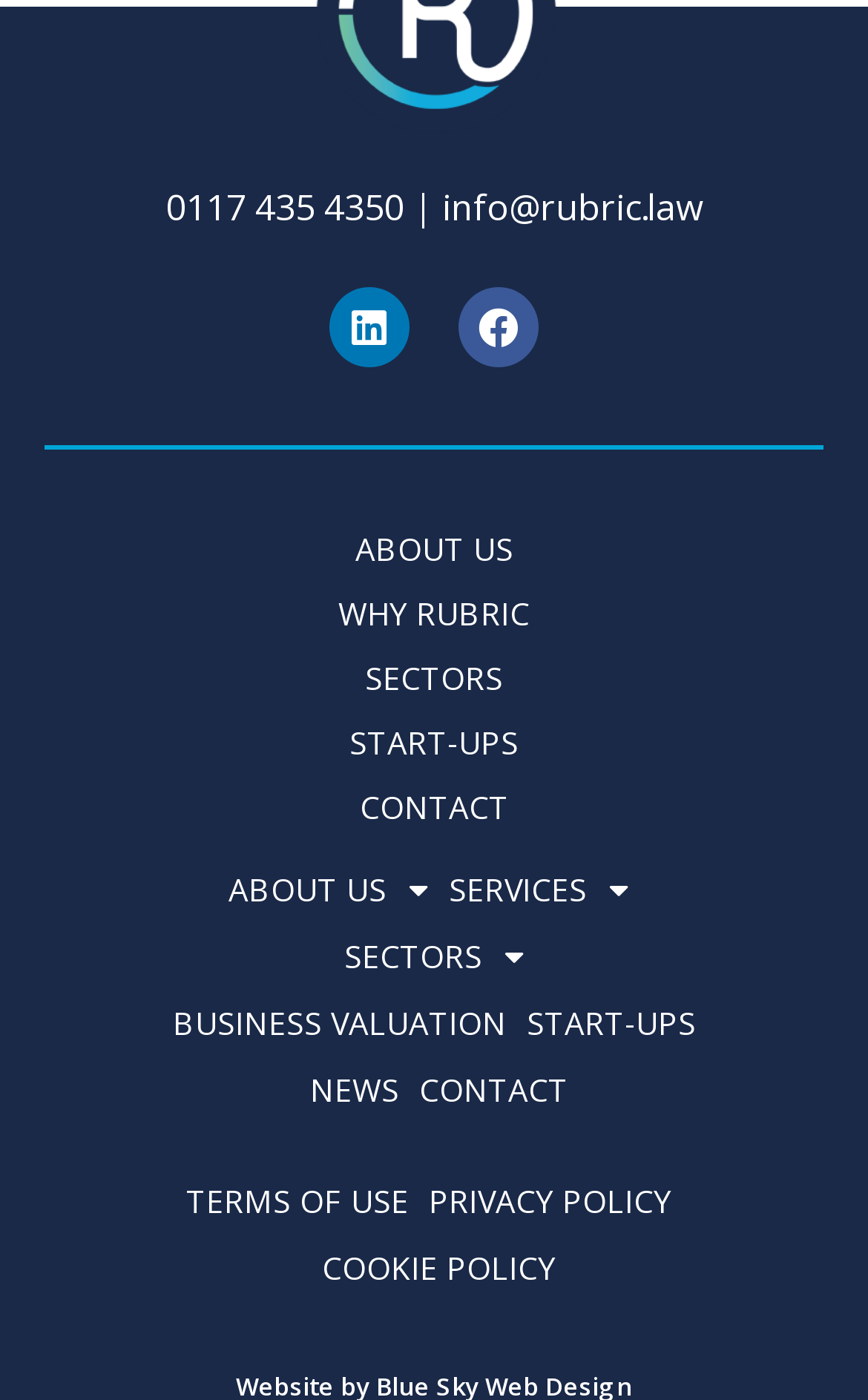Please locate the clickable area by providing the bounding box coordinates to follow this instruction: "learn more about business valuation".

[0.199, 0.708, 0.583, 0.756]